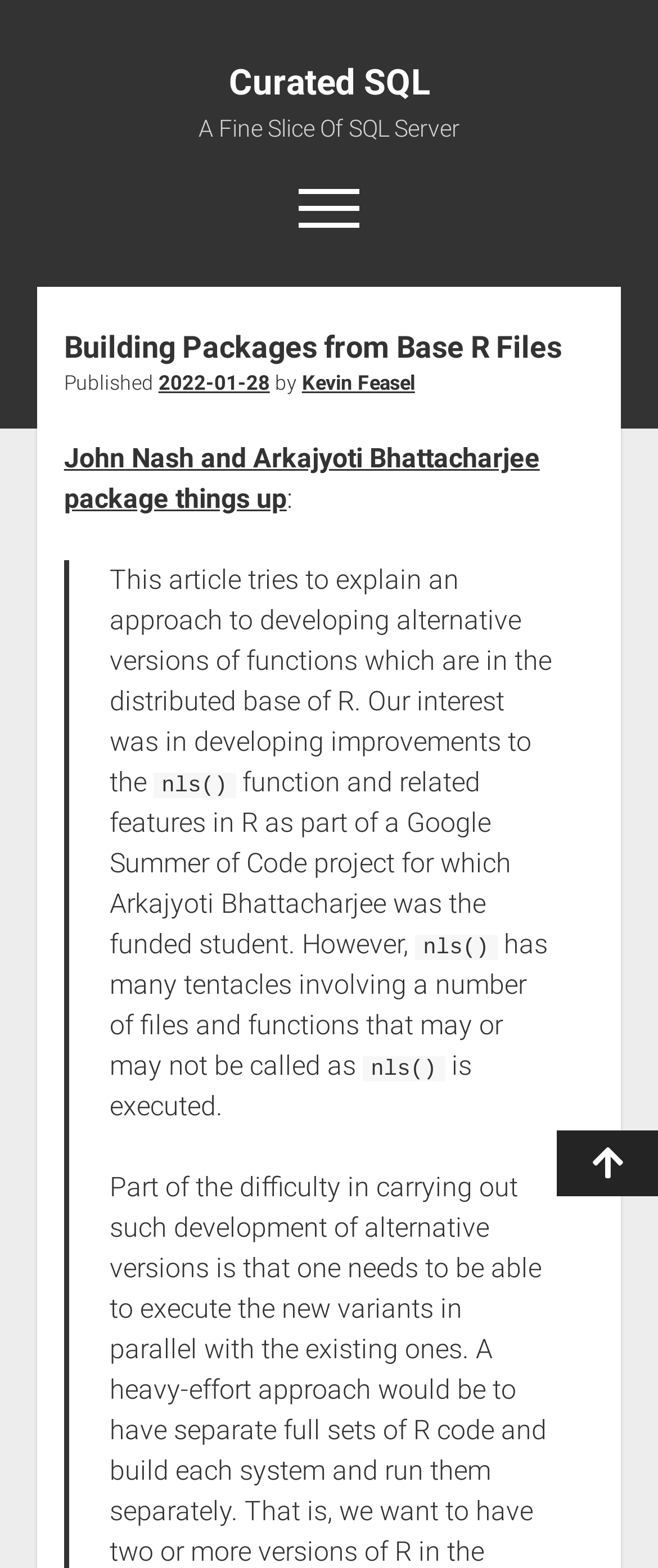Describe every aspect of the webpage comprehensively.

This webpage is about building packages from base R files, with a focus on curated SQL. At the top, there is a link to "Curated SQL" and a static text "A Fine Slice Of SQL Server". To the right of these elements, there is a button to open a menu, accompanied by an image. 

On the top right corner, there is a search bar with a magnifying glass icon and a static text "Search". Below the search bar, there are links to "About" and a heading that repeats the title "Building Packages from Base R Files". 

Under the heading, there is information about the publication, including the date "2022-01-28" and the authors "Kevin Feasel", "John Nash", and "Arkajyoti Bhattacharjee". The main content of the webpage is an article that discusses an approach to developing alternative versions of functions in the distributed base of R, specifically improving the "nls()" function as part of a Google Summer of Code project. 

The article is divided into several paragraphs, with the text flowing from top to bottom. At the very bottom of the page, there is a button to scroll to the top, accompanied by an arrow icon.